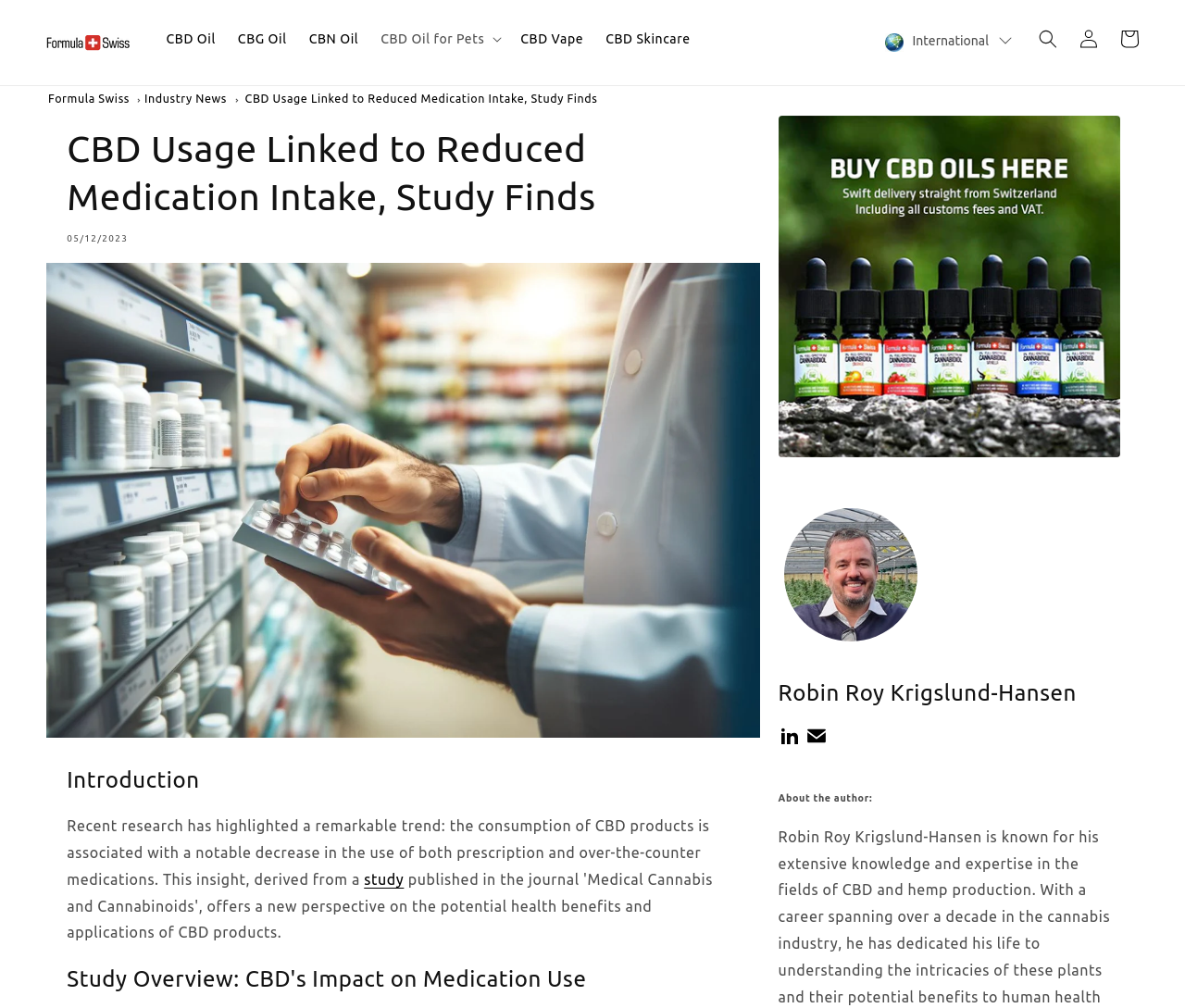Determine the bounding box coordinates of the clickable element to achieve the following action: 'Search for something'. Provide the coordinates as four float values between 0 and 1, formatted as [left, top, right, bottom].

[0.867, 0.018, 0.902, 0.059]